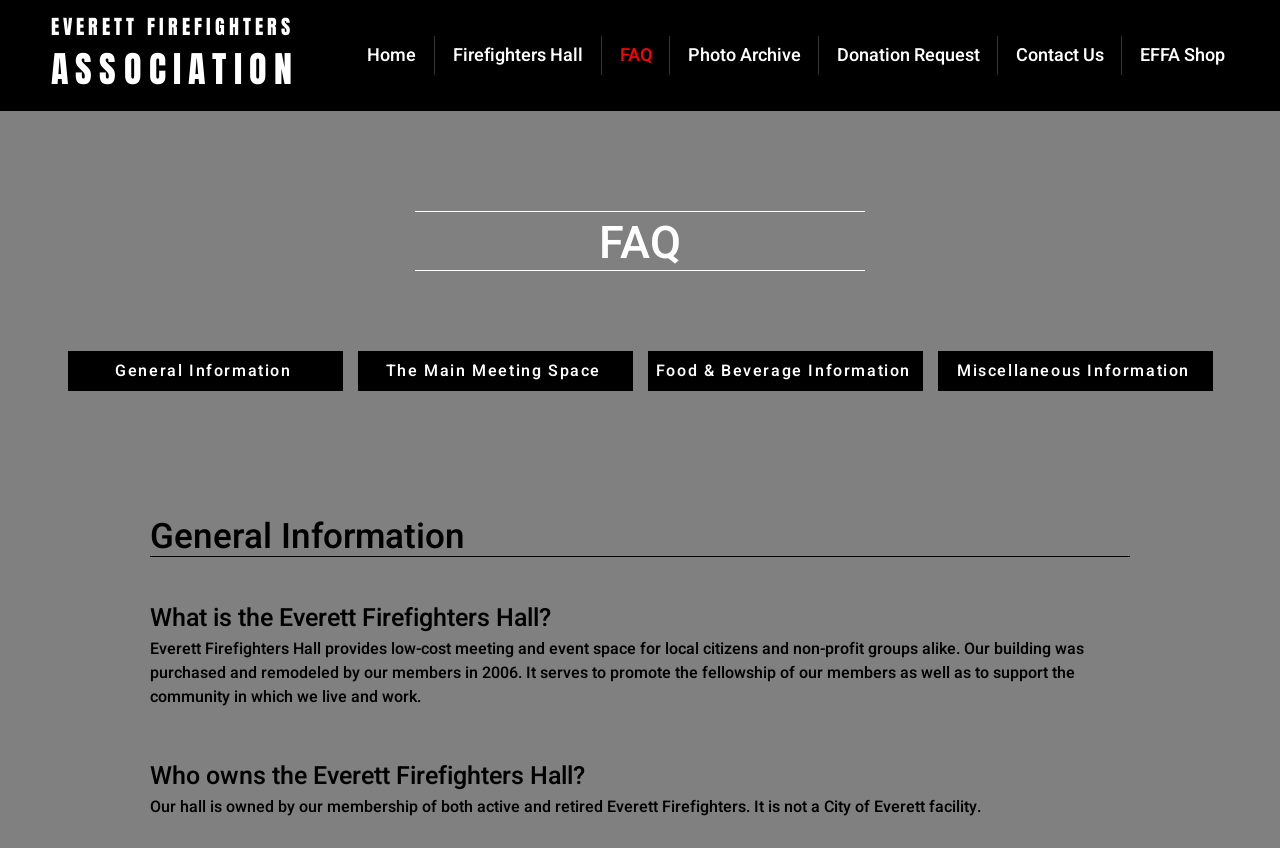Indicate the bounding box coordinates of the element that needs to be clicked to satisfy the following instruction: "view Firefighters Hall information". The coordinates should be four float numbers between 0 and 1, i.e., [left, top, right, bottom].

[0.34, 0.042, 0.47, 0.088]